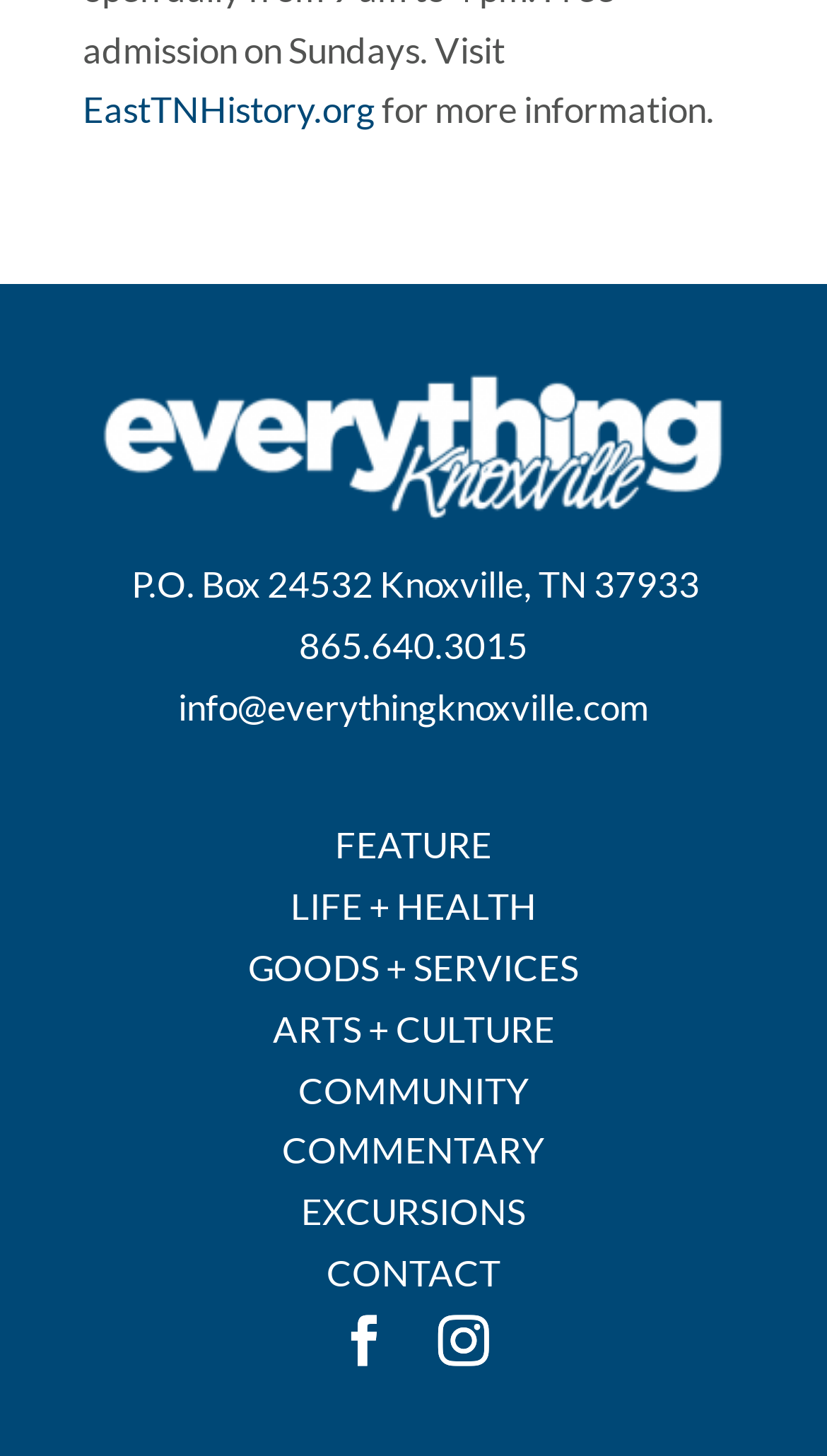Locate the coordinates of the bounding box for the clickable region that fulfills this instruction: "send an email".

[0.215, 0.47, 0.785, 0.501]